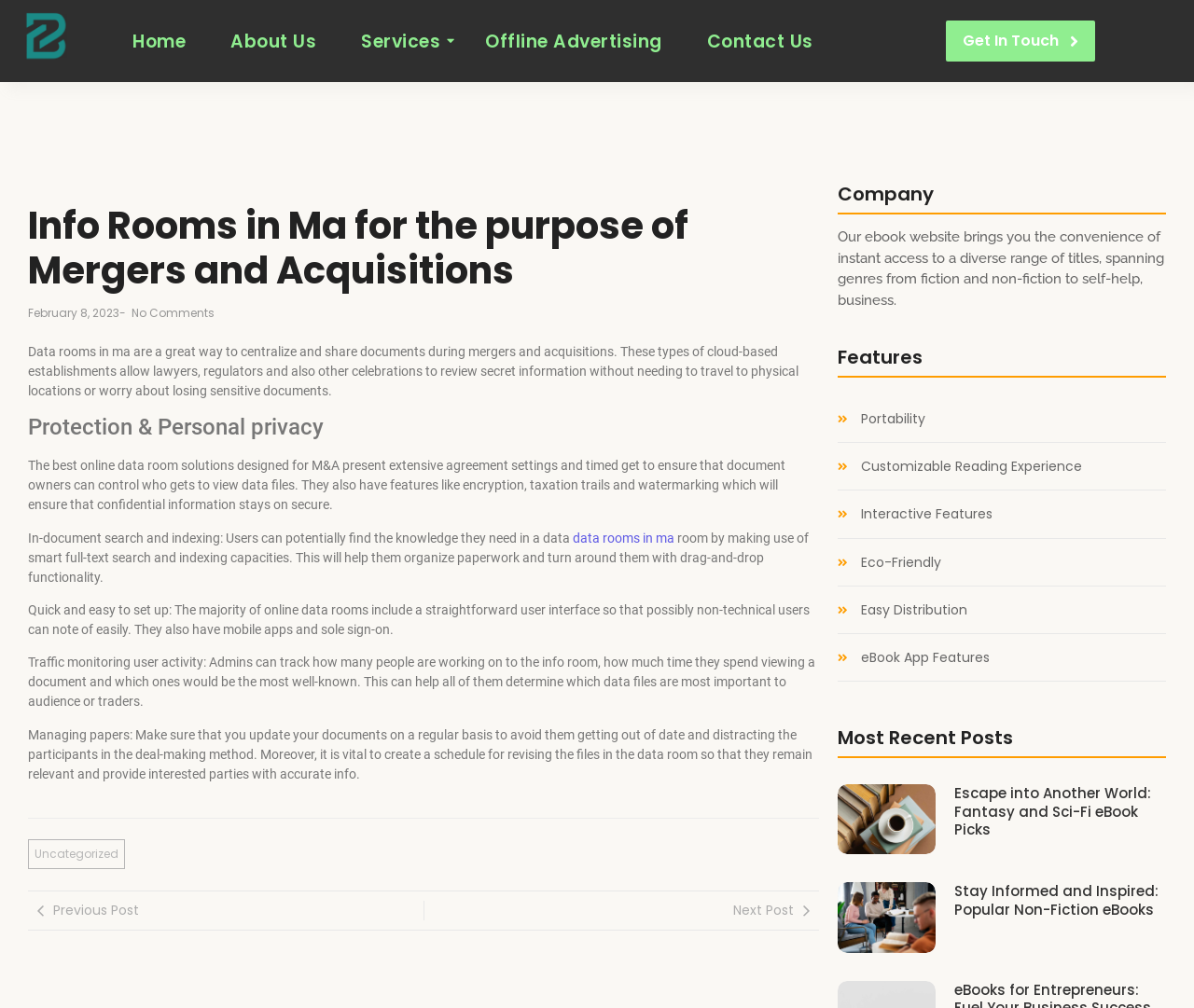Locate the bounding box coordinates of the item that should be clicked to fulfill the instruction: "Click on data rooms in ma".

[0.48, 0.526, 0.565, 0.541]